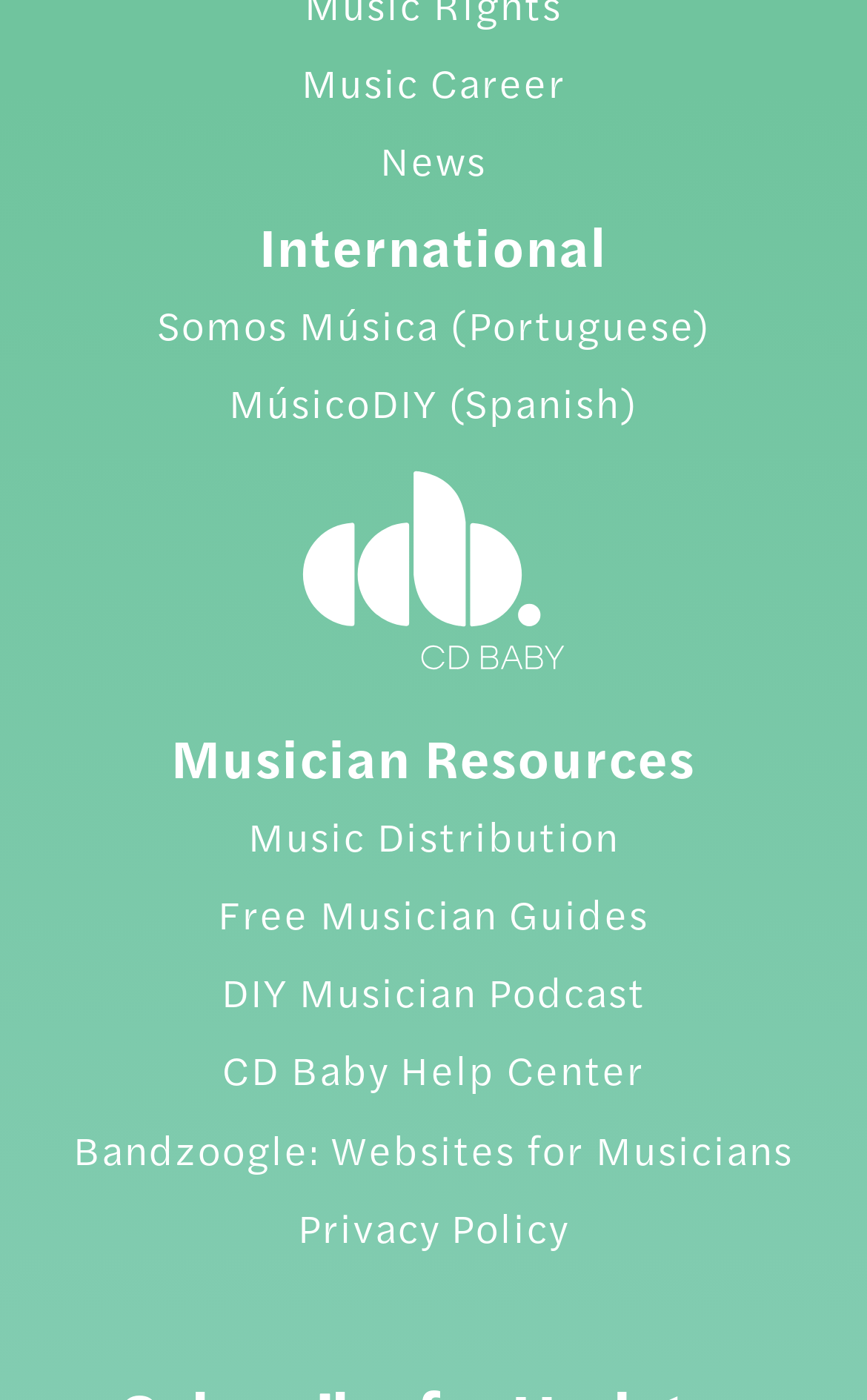What is the 'cd baby logo' an image of?
Could you give a comprehensive explanation in response to this question?

The 'cd baby logo' is an image located at [0.346, 0.336, 0.654, 0.48] and is a child element of the 'cd baby logo' link. Therefore, the 'cd baby logo' is an image of a logo.